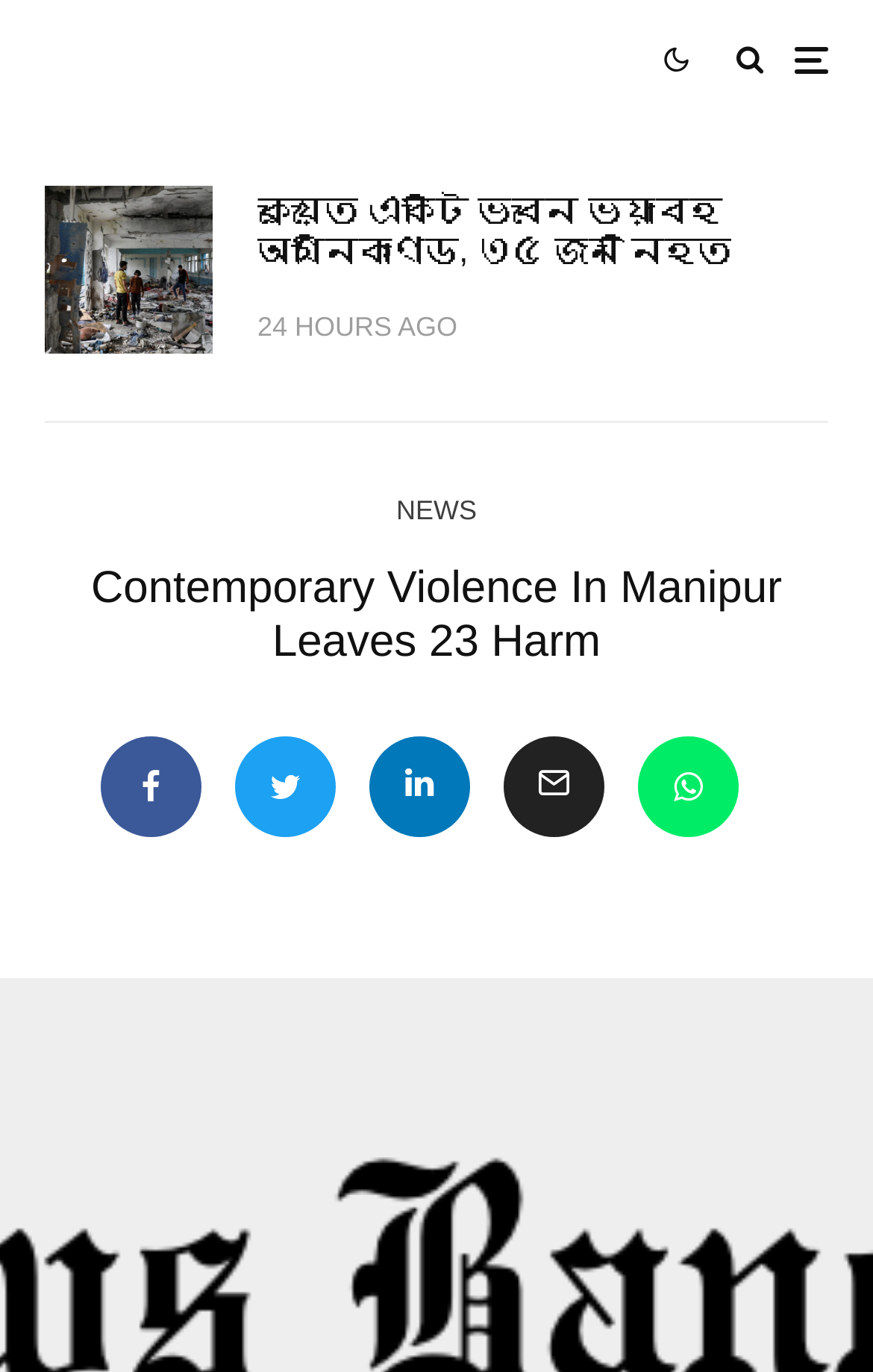How many people were harmed in the incident?
Examine the webpage screenshot and provide an in-depth answer to the question.

The answer can be found in the heading 'Contemporary Violence In Manipur Leaves 23 Harm', which explicitly states that 23 people were harmed.